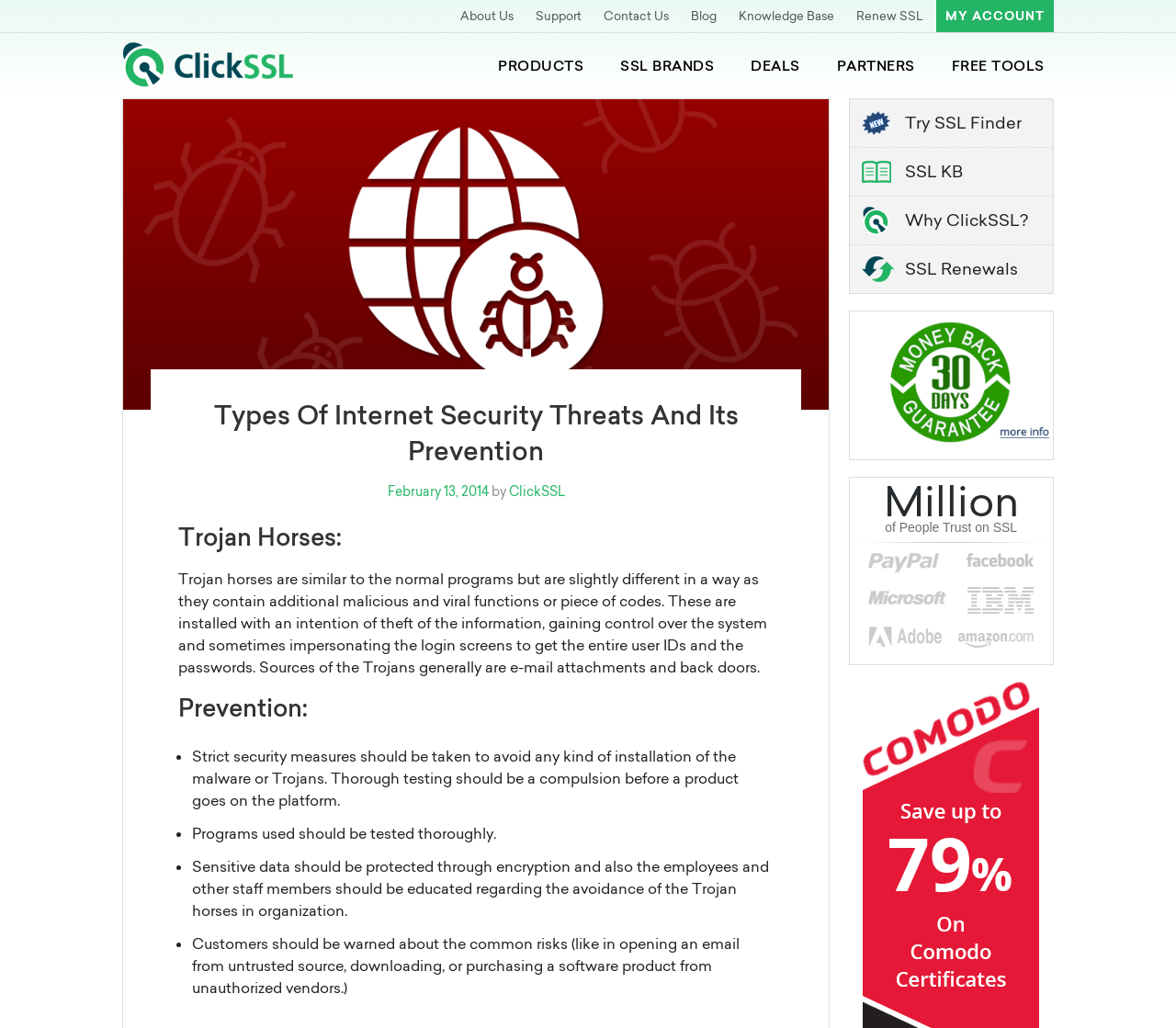Provide a one-word or one-phrase answer to the question:
What is the recommended security measure to avoid malware installation?

Thorough testing